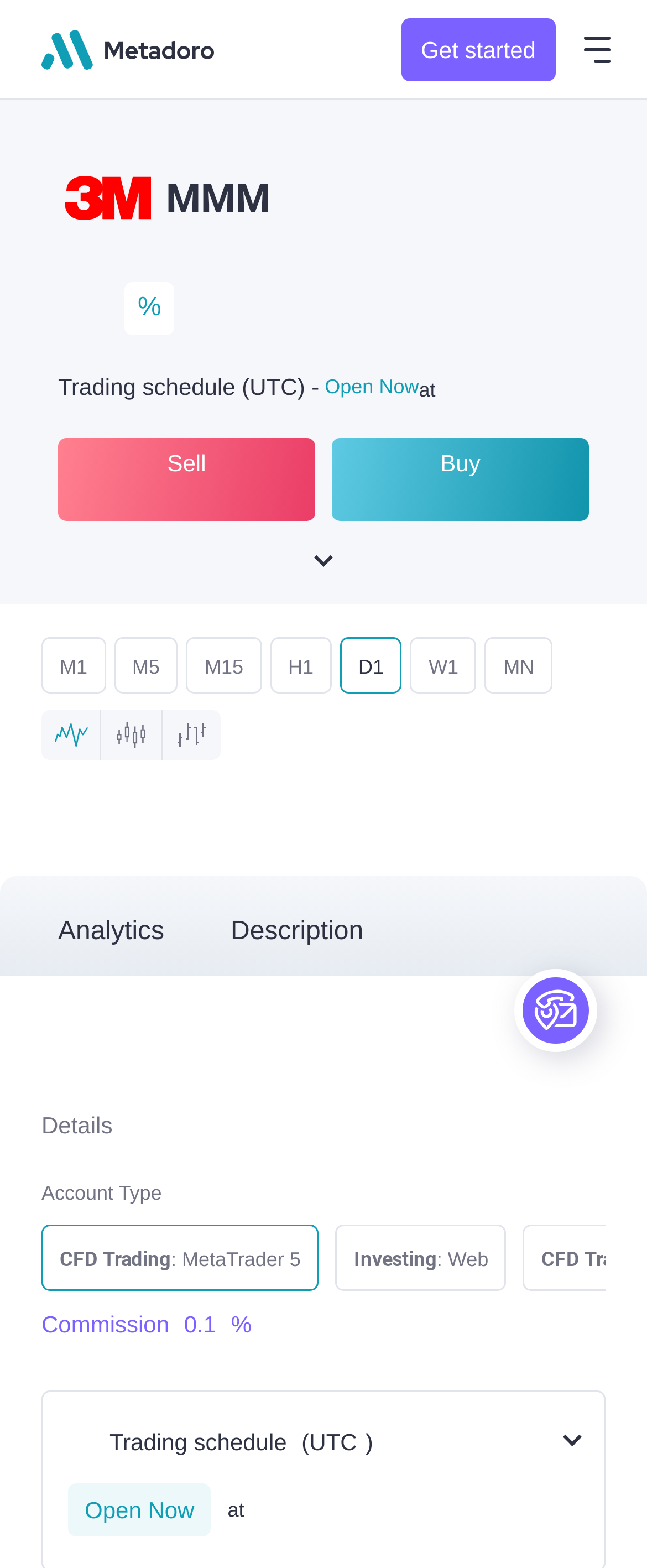Please specify the bounding box coordinates of the region to click in order to perform the following instruction: "Click the 'Analytics' button".

[0.064, 0.572, 0.28, 0.622]